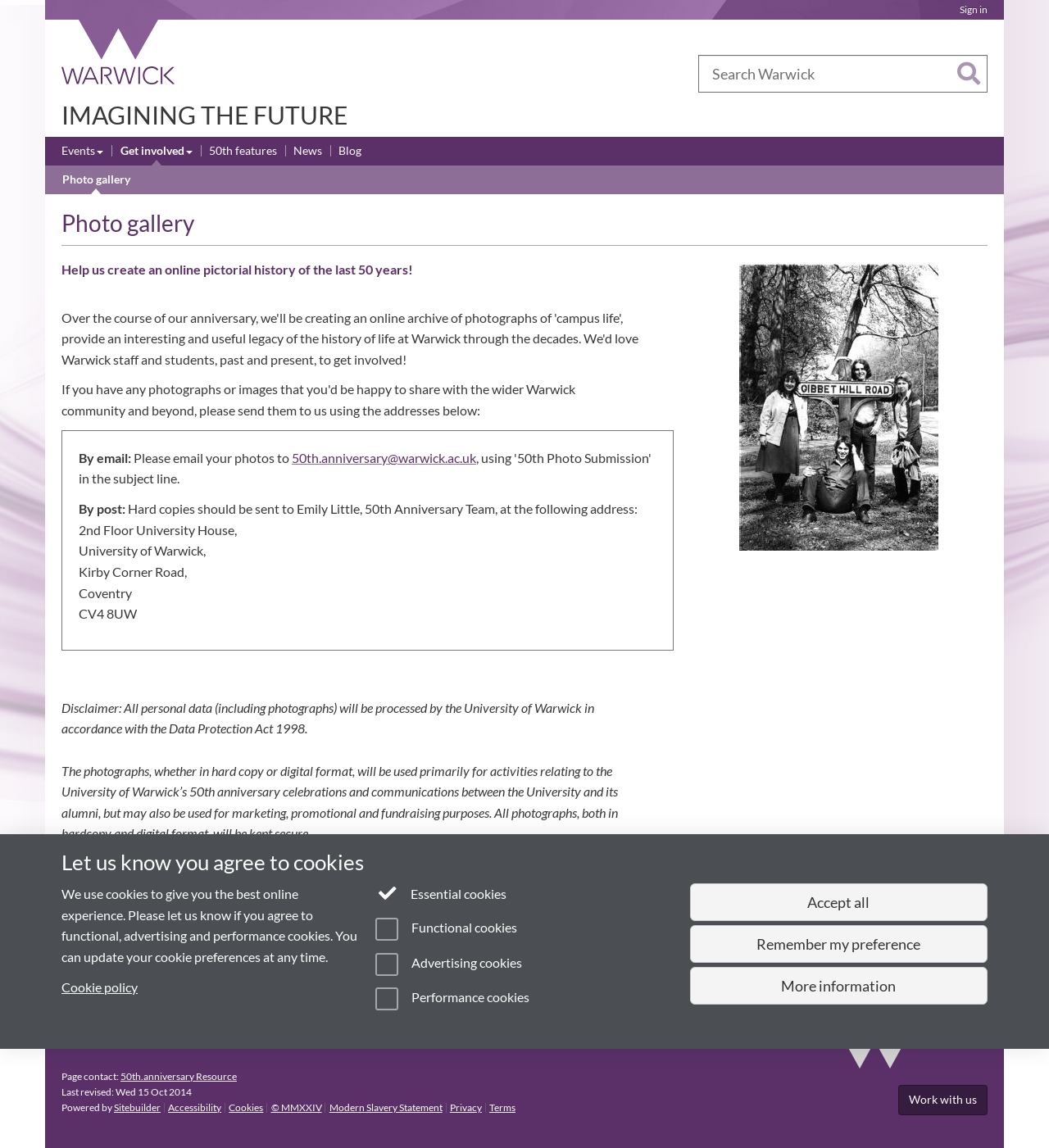Use a single word or phrase to answer the question:
What is the university's 50th anniversary email?

50th.anniversary@warwick.ac.uk